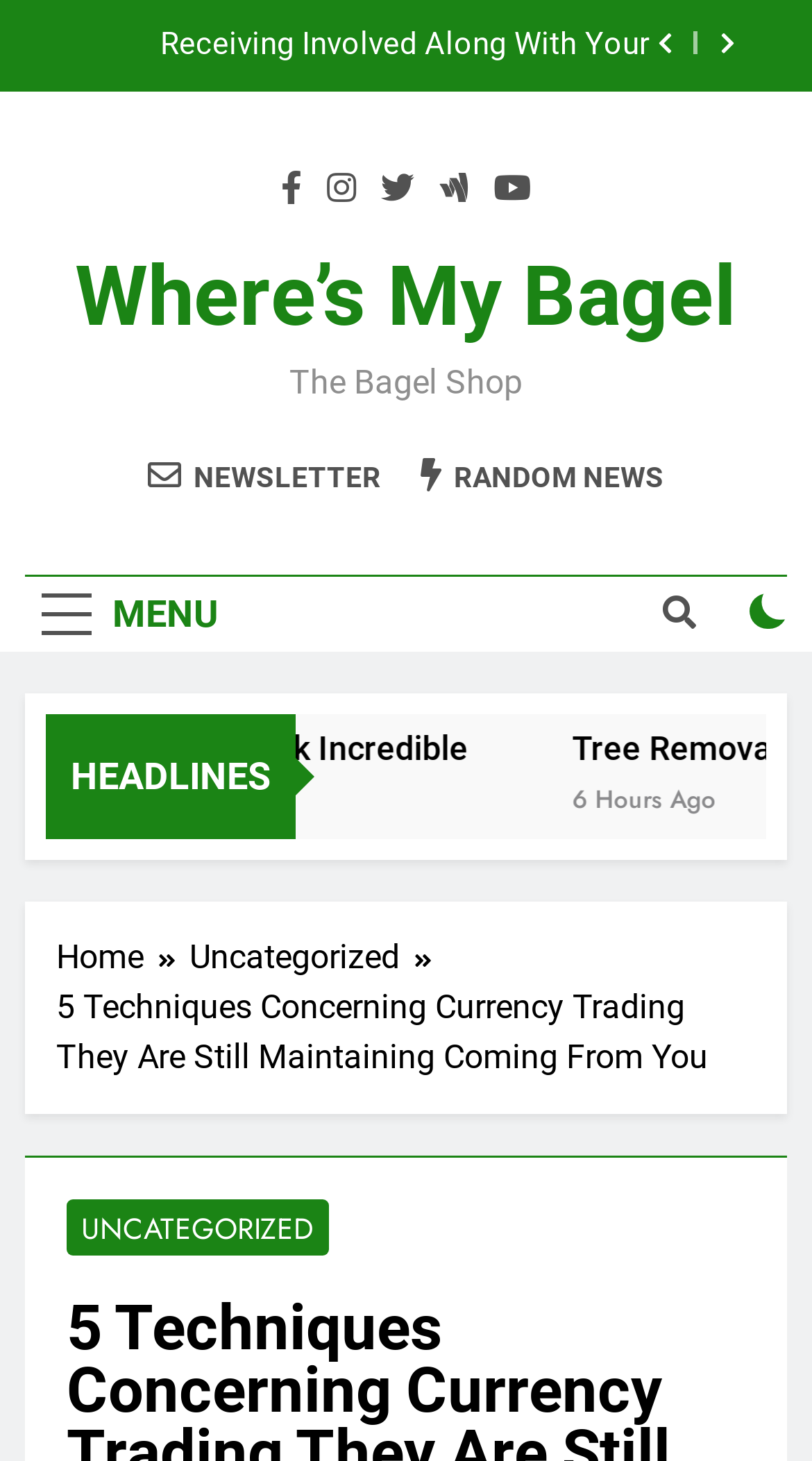Please specify the bounding box coordinates of the area that should be clicked to accomplish the following instruction: "Access My Account". The coordinates should consist of four float numbers between 0 and 1, i.e., [left, top, right, bottom].

None